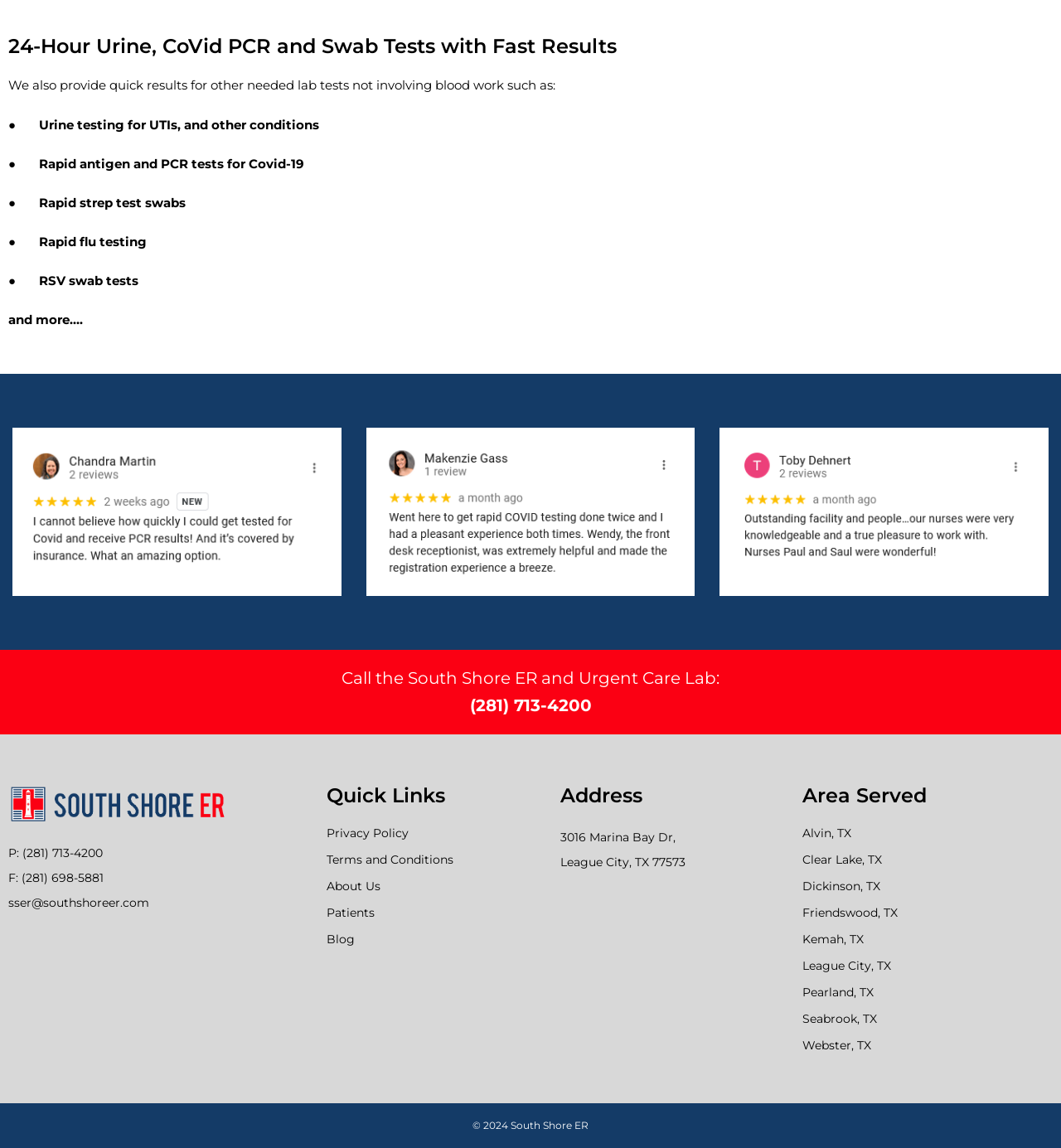Please provide a comprehensive response to the question based on the details in the image: What type of tests are offered by South Shore ER and Urgent Care?

The webpage mentions '24-Hour Urine, CoVid PCR and Swab Tests with Fast Results' as the main heading, and further lists out various types of tests such as urine testing for UTIs, rapid antigen and PCR tests for Covid-19, rapid strep test swabs, and more.